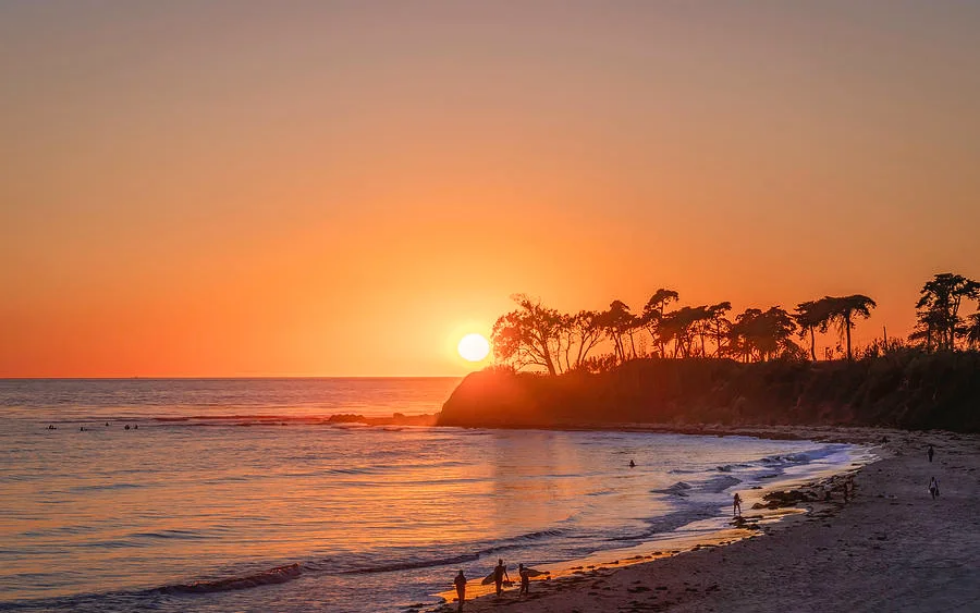Please give a short response to the question using one word or a phrase:
What are people doing in the foreground?

Enjoying the beach